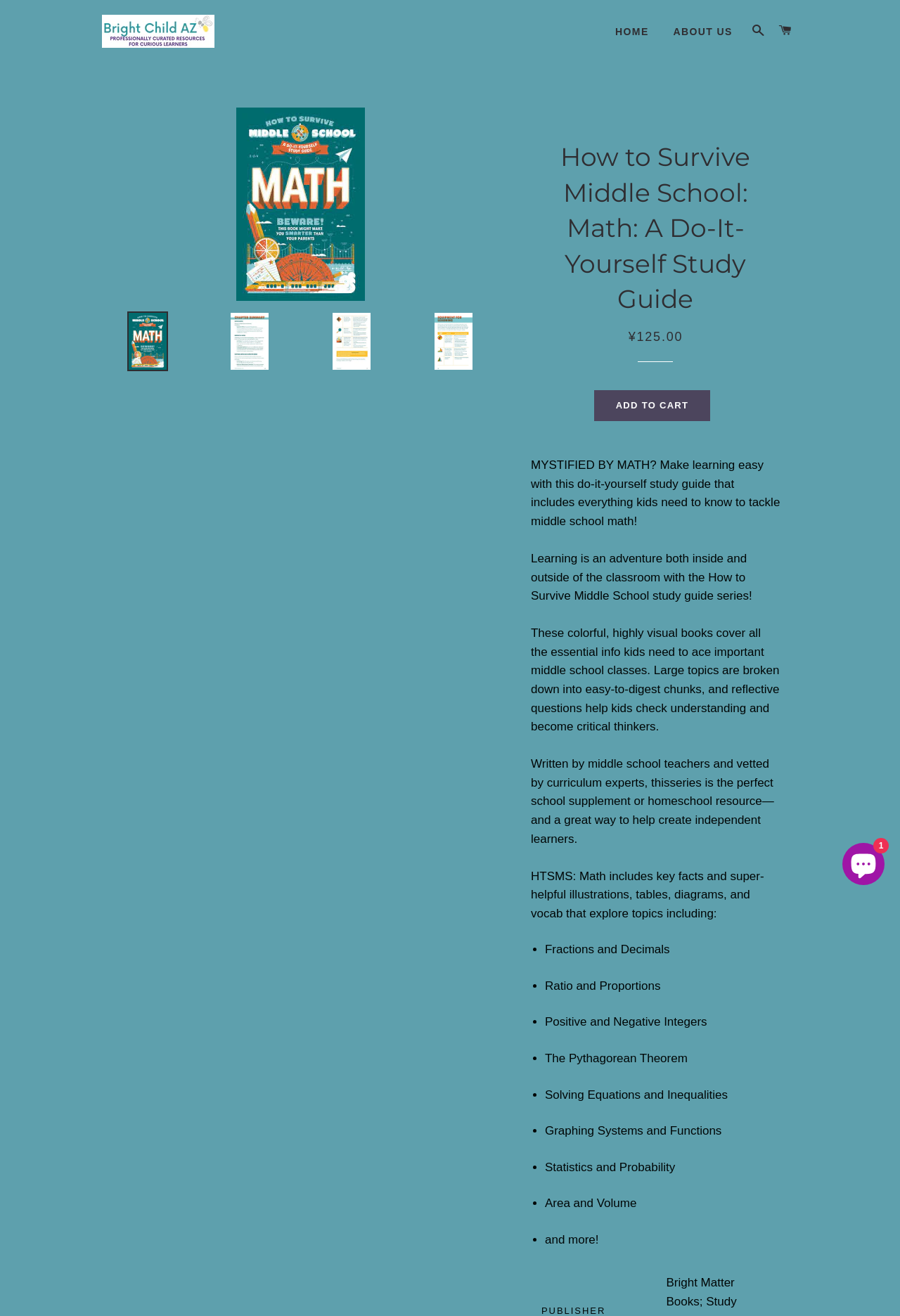What is the price of the study guide?
Look at the screenshot and respond with one word or a short phrase.

¥125.00